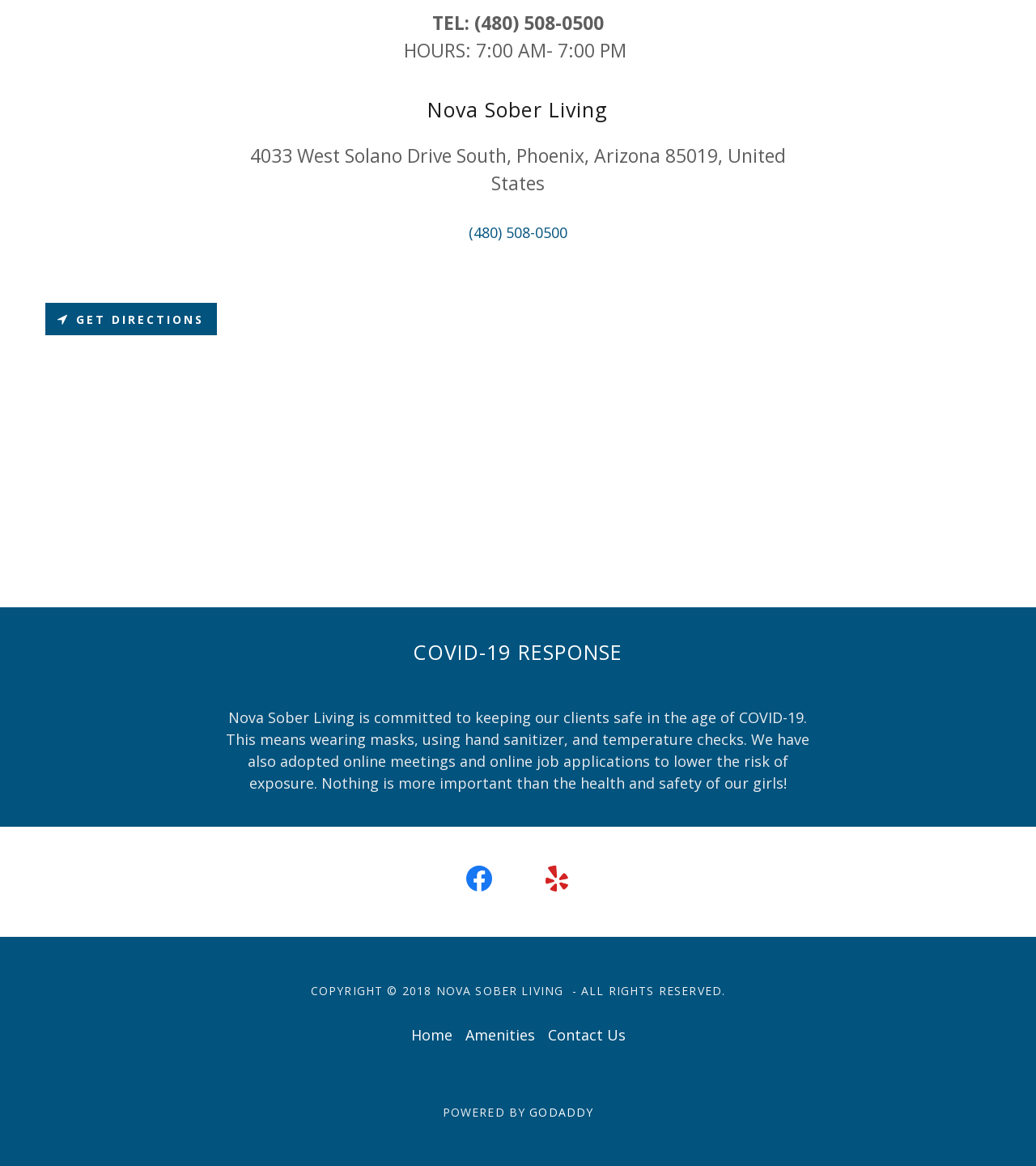Determine the bounding box of the UI element mentioned here: "Get directions". The coordinates must be in the format [left, top, right, bottom] with values ranging from 0 to 1.

[0.044, 0.26, 0.209, 0.288]